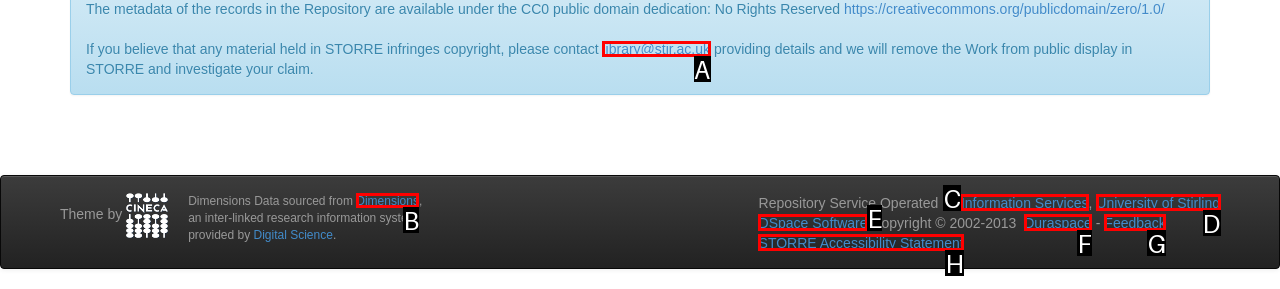For the task: contact the library, identify the HTML element to click.
Provide the letter corresponding to the right choice from the given options.

A